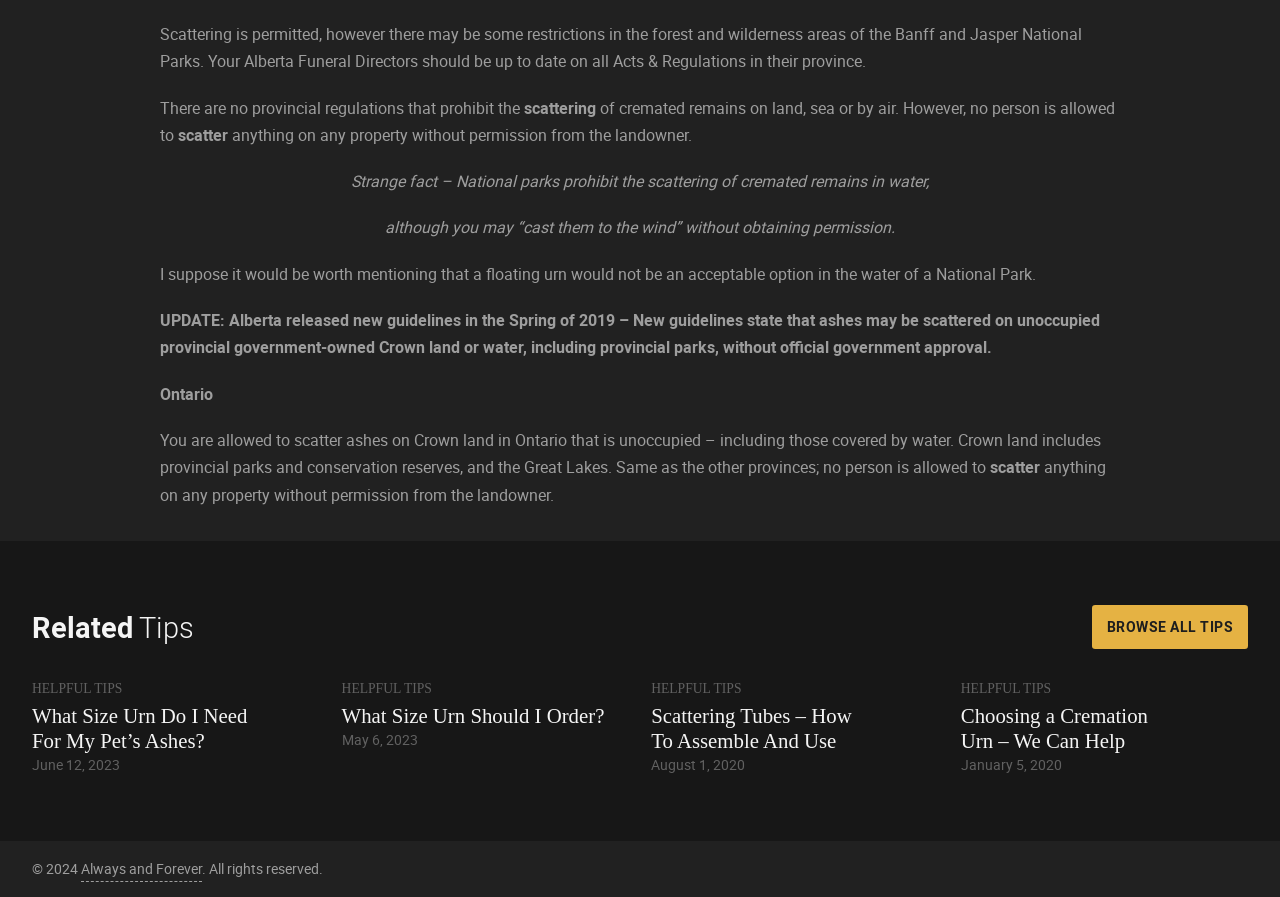Highlight the bounding box coordinates of the element you need to click to perform the following instruction: "Visit 'Always and Forever'."

[0.063, 0.957, 0.158, 0.983]